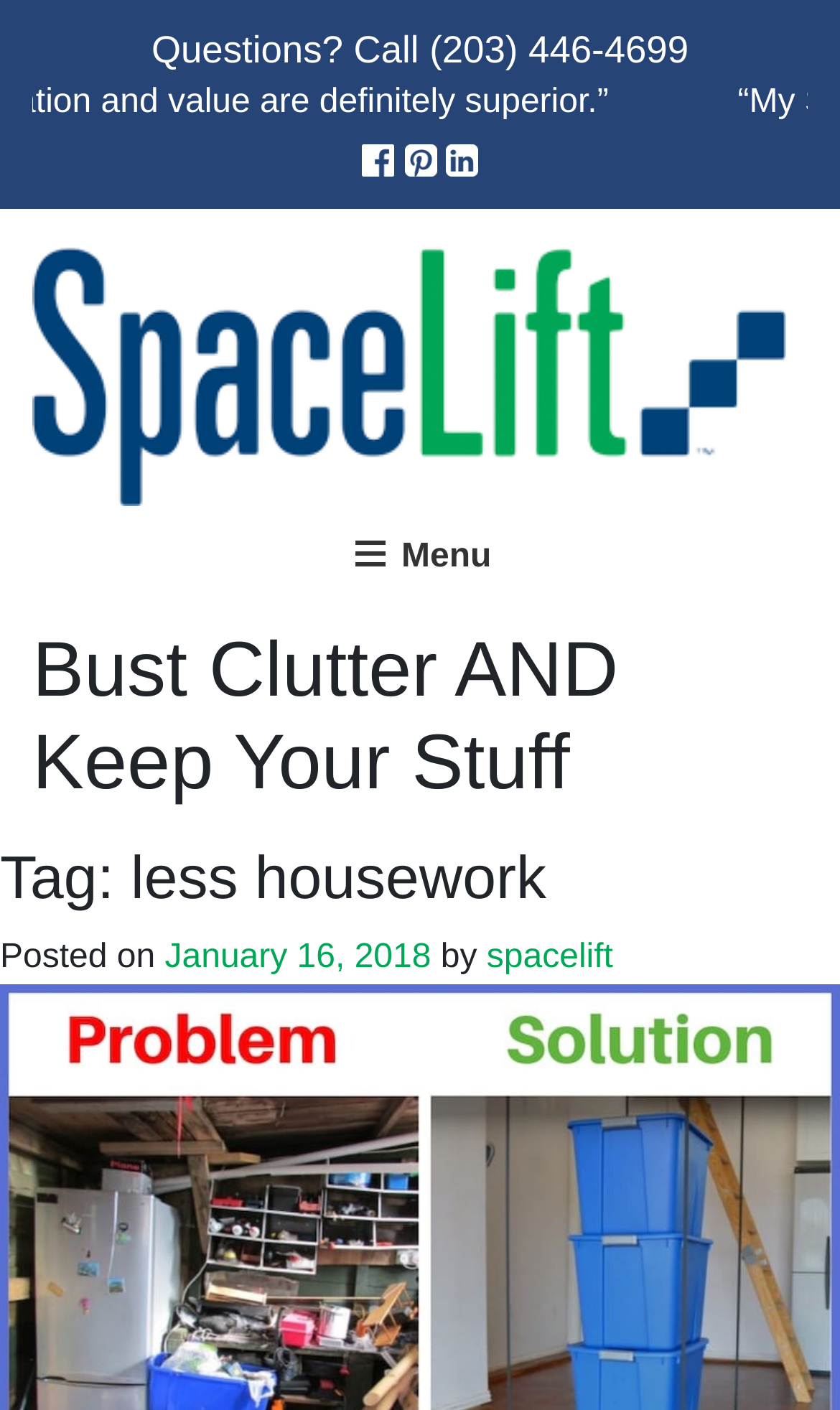Locate the bounding box coordinates of the area to click to fulfill this instruction: "Like us on Facebook". The bounding box should be presented as four float numbers between 0 and 1, in the order [left, top, right, bottom].

[0.43, 0.097, 0.468, 0.127]